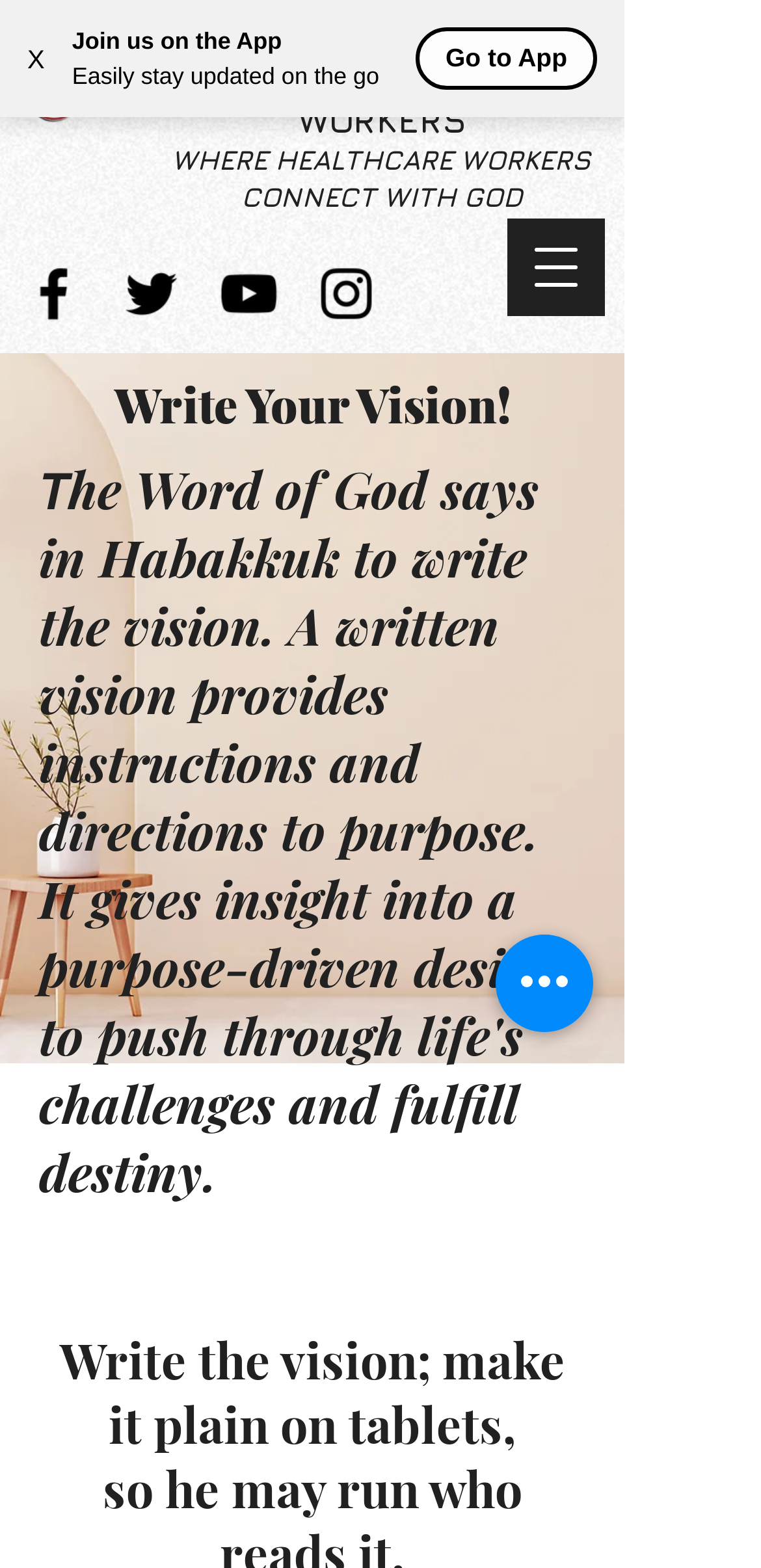Please examine the image and answer the question with a detailed explanation:
What is the name of the image located at the top-left corner?

The name of the image located at the top-left corner can be found in the link '3DMockup2%20(4)_edited.png', which is located at the top-left corner of the webpage.